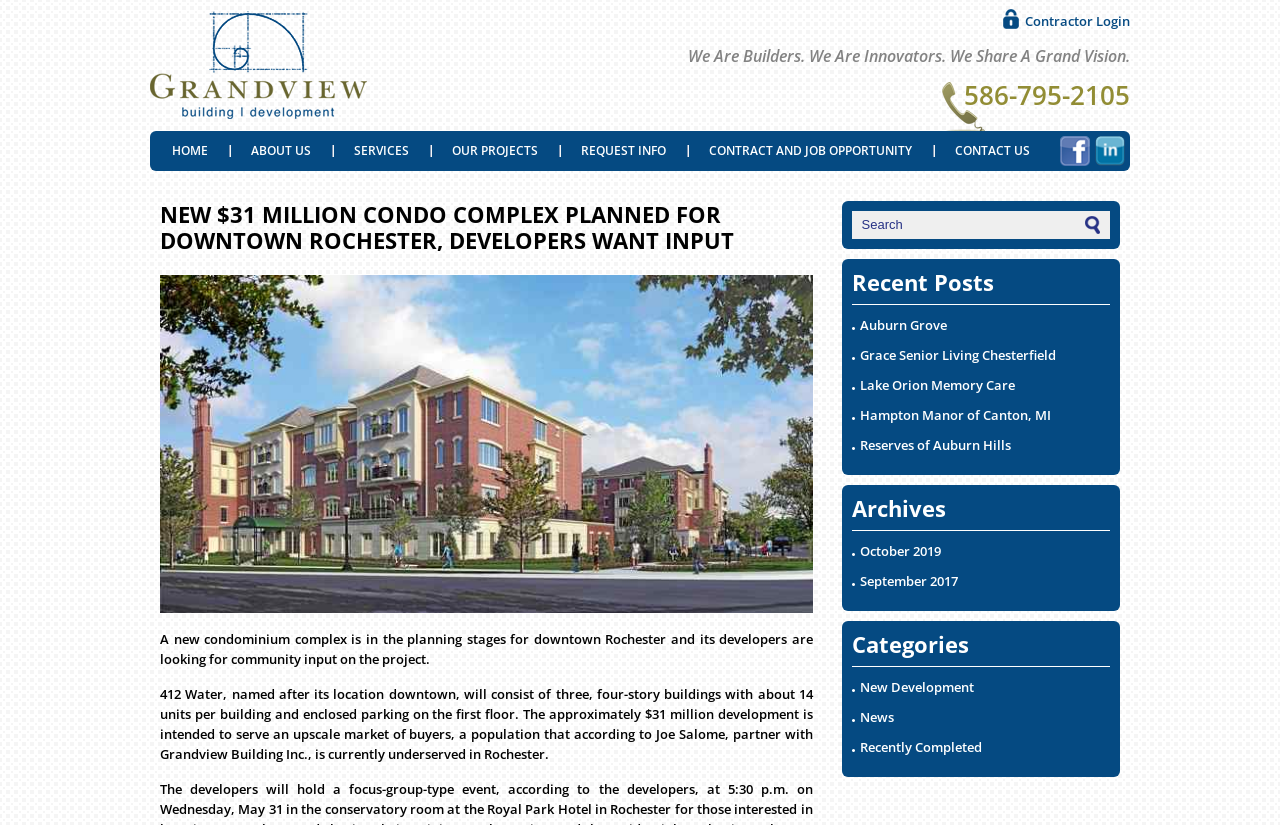Specify the bounding box coordinates of the area to click in order to execute this command: 'Search for something'. The coordinates should consist of four float numbers ranging from 0 to 1, and should be formatted as [left, top, right, bottom].

[0.673, 0.262, 0.804, 0.284]